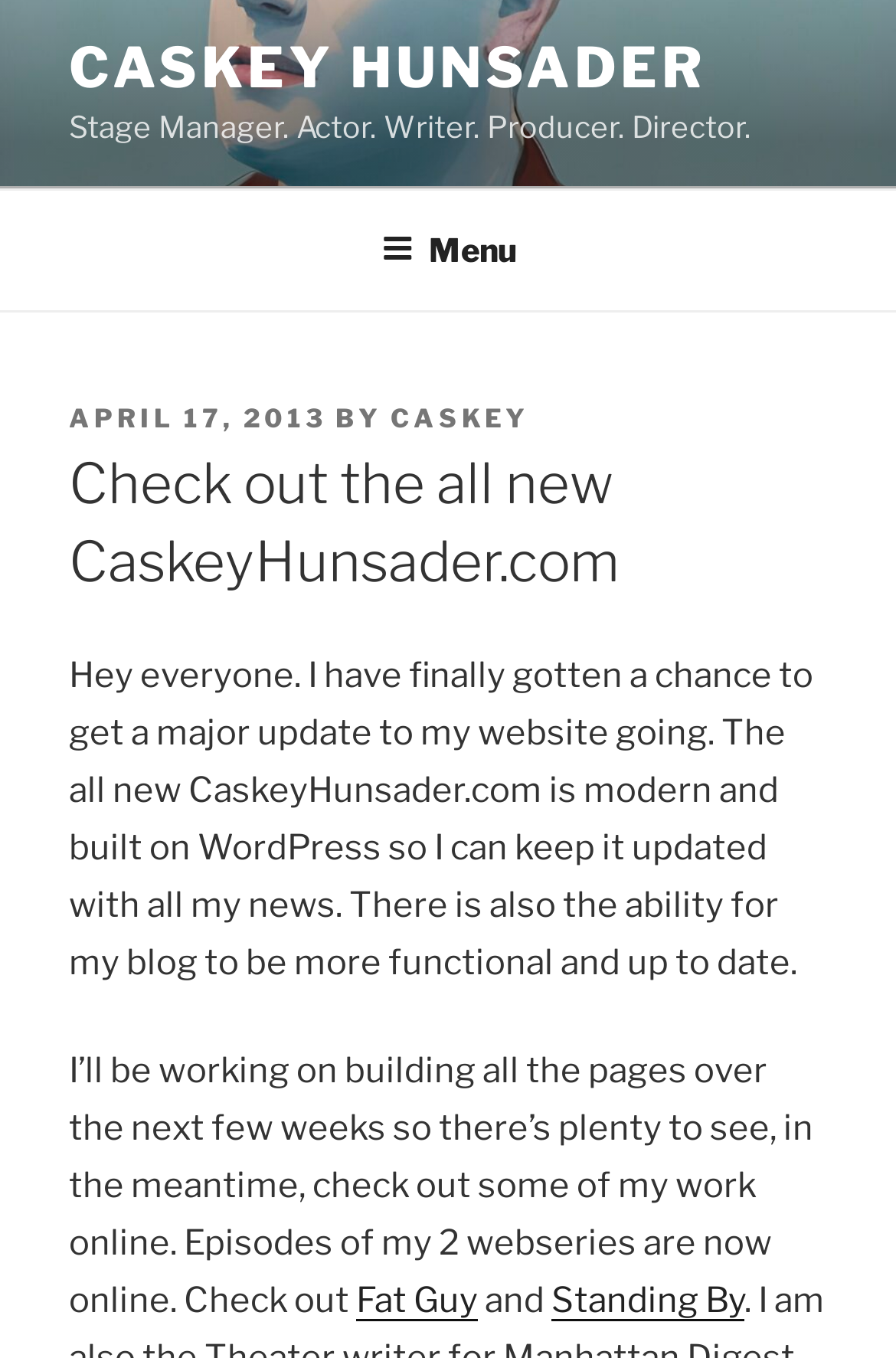Provide the bounding box for the UI element matching this description: "VMWorld 2008".

None